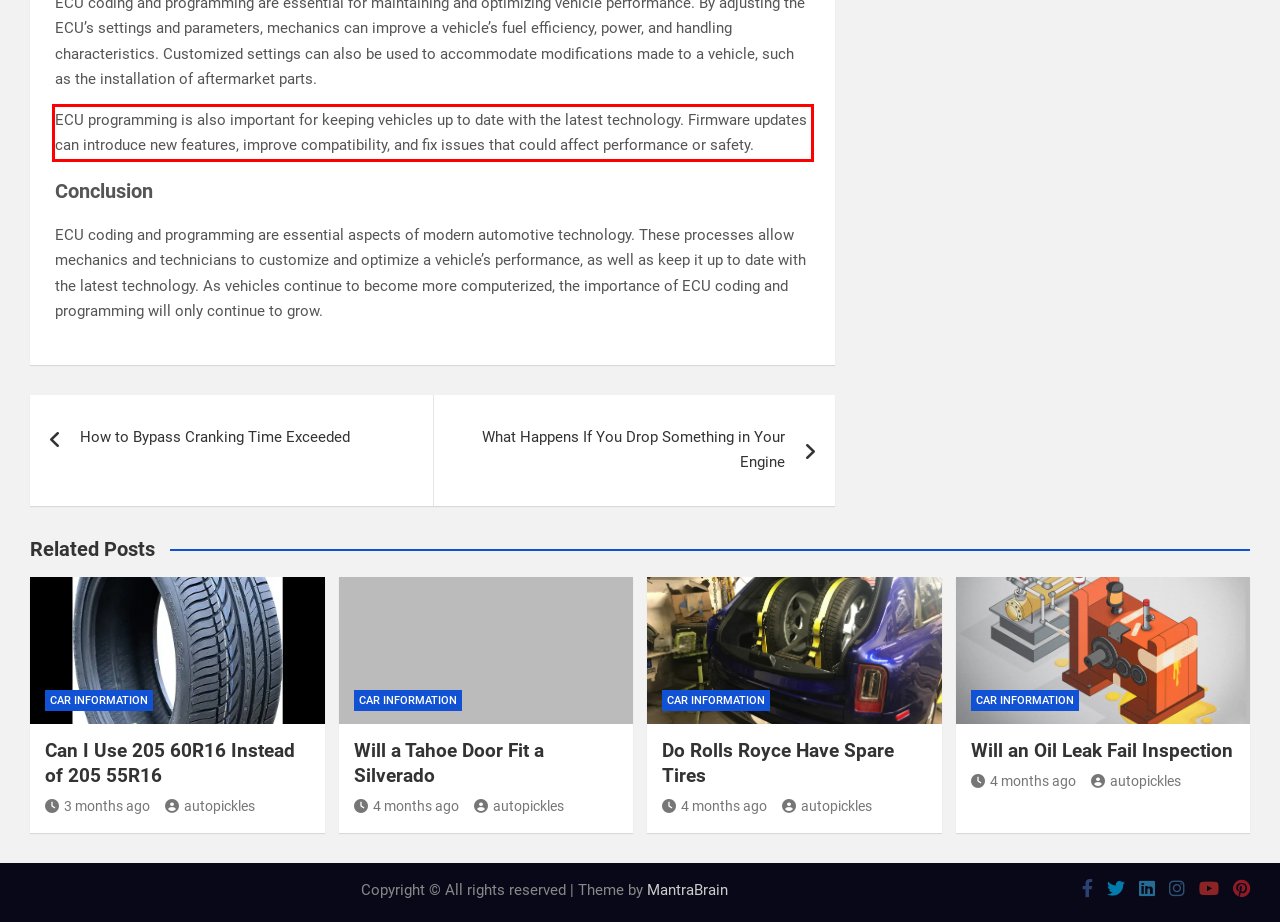Please extract the text content from the UI element enclosed by the red rectangle in the screenshot.

ECU programming is also important for keeping vehicles up to date with the latest technology. Firmware updates can introduce new features, improve compatibility, and fix issues that could affect performance or safety.